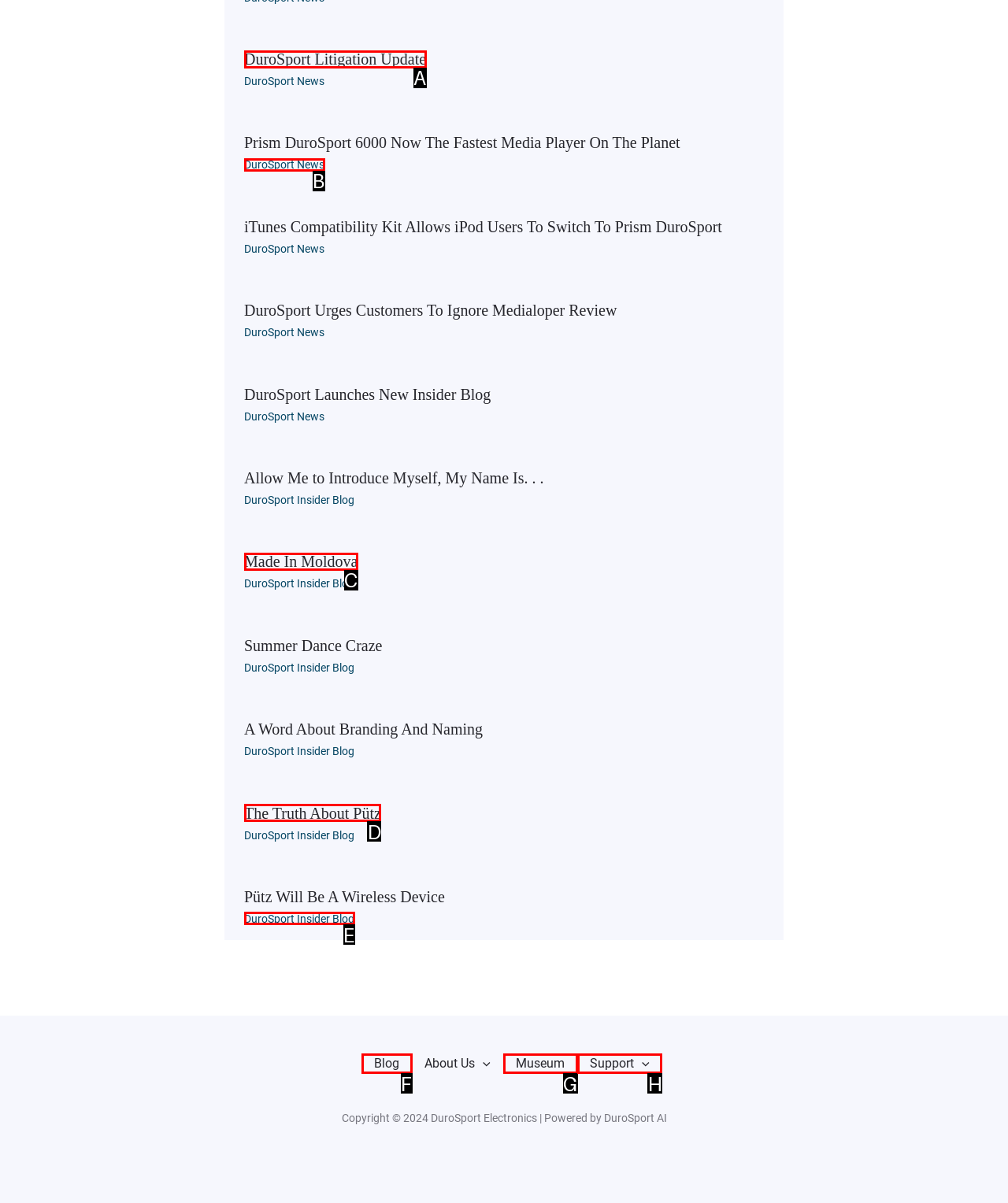Choose the letter of the UI element that aligns with the following description: Blog
State your answer as the letter from the listed options.

F